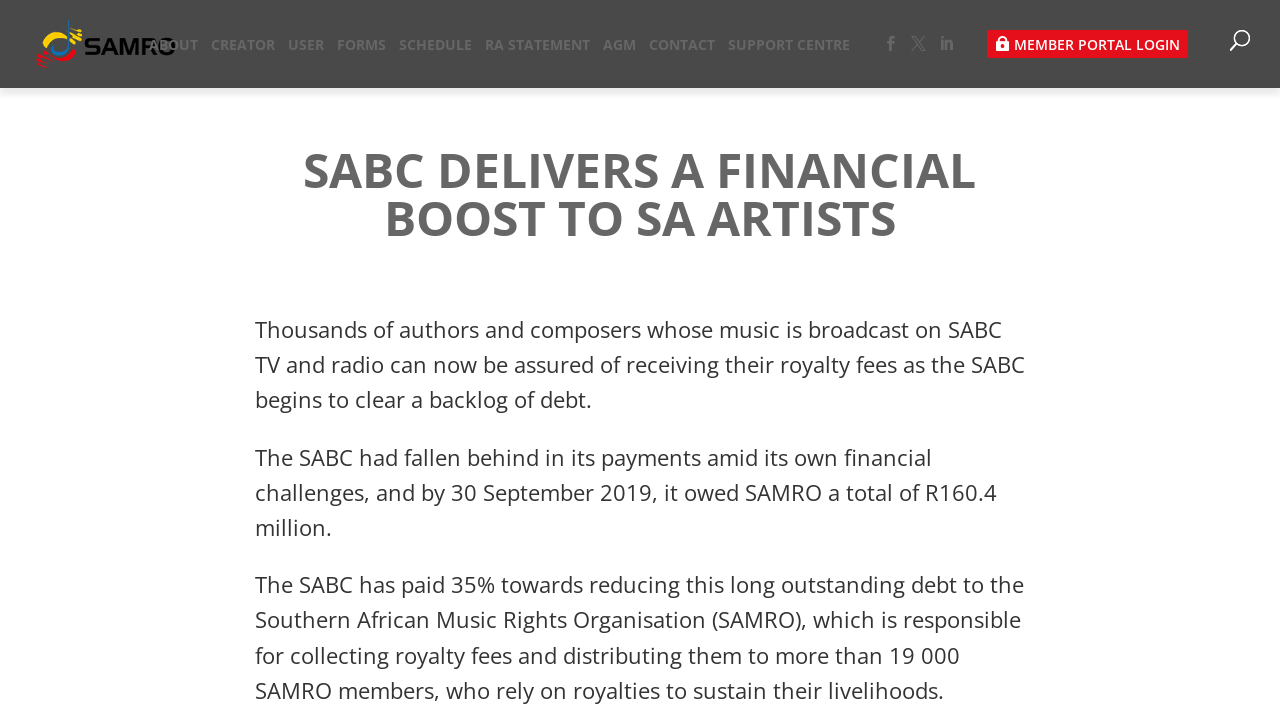What type of media is mentioned as broadcasting authors' and composers' music?
Utilize the image to construct a detailed and well-explained answer.

The webpage mentions that thousands of authors and composers whose music is broadcast on SABC TV and radio can now be assured of receiving their royalty fees.